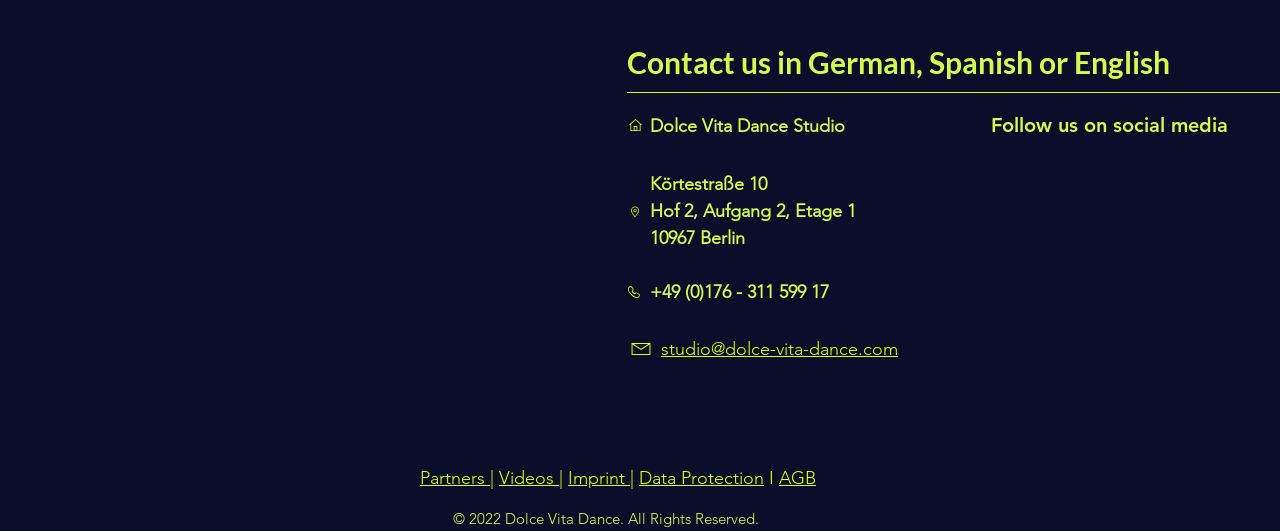Answer the question using only one word or a concise phrase: What is the address of the dance studio?

Körtestraße 10, Hof 2, Aufgang 2, Etage 1, 10967 Berlin